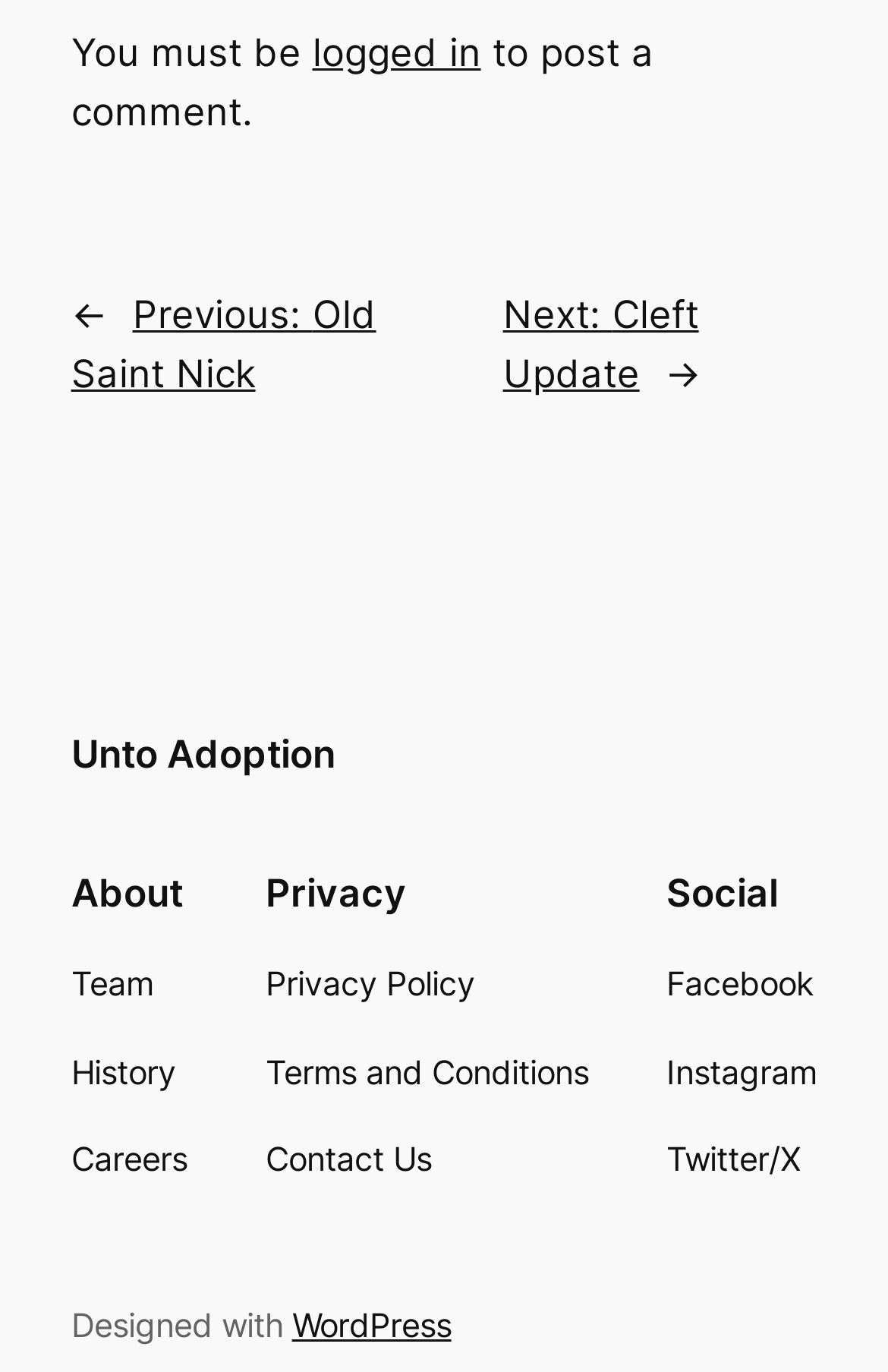Given the webpage screenshot and the description, determine the bounding box coordinates (top-left x, top-left y, bottom-right x, bottom-right y) that define the location of the UI element matching this description: Instagram

[0.751, 0.763, 0.92, 0.8]